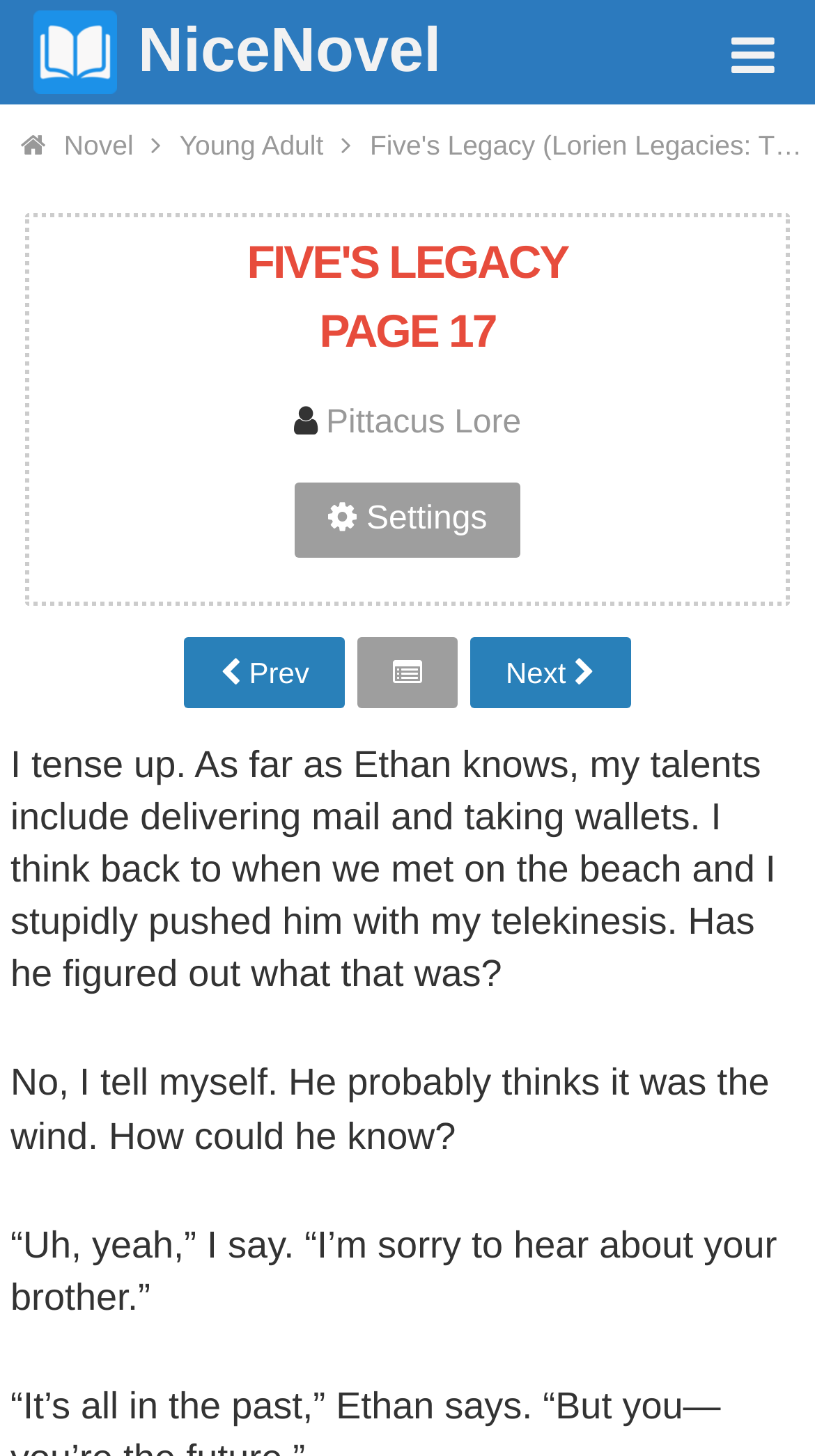What is the action of the narrator in the scene?
Please describe in detail the information shown in the image to answer the question.

I found the answer by reading the static text element with the text 'I tense up. As far as Ethan knows, my talents include delivering mail and taking wallets.', which describes the action of the narrator in the scene.